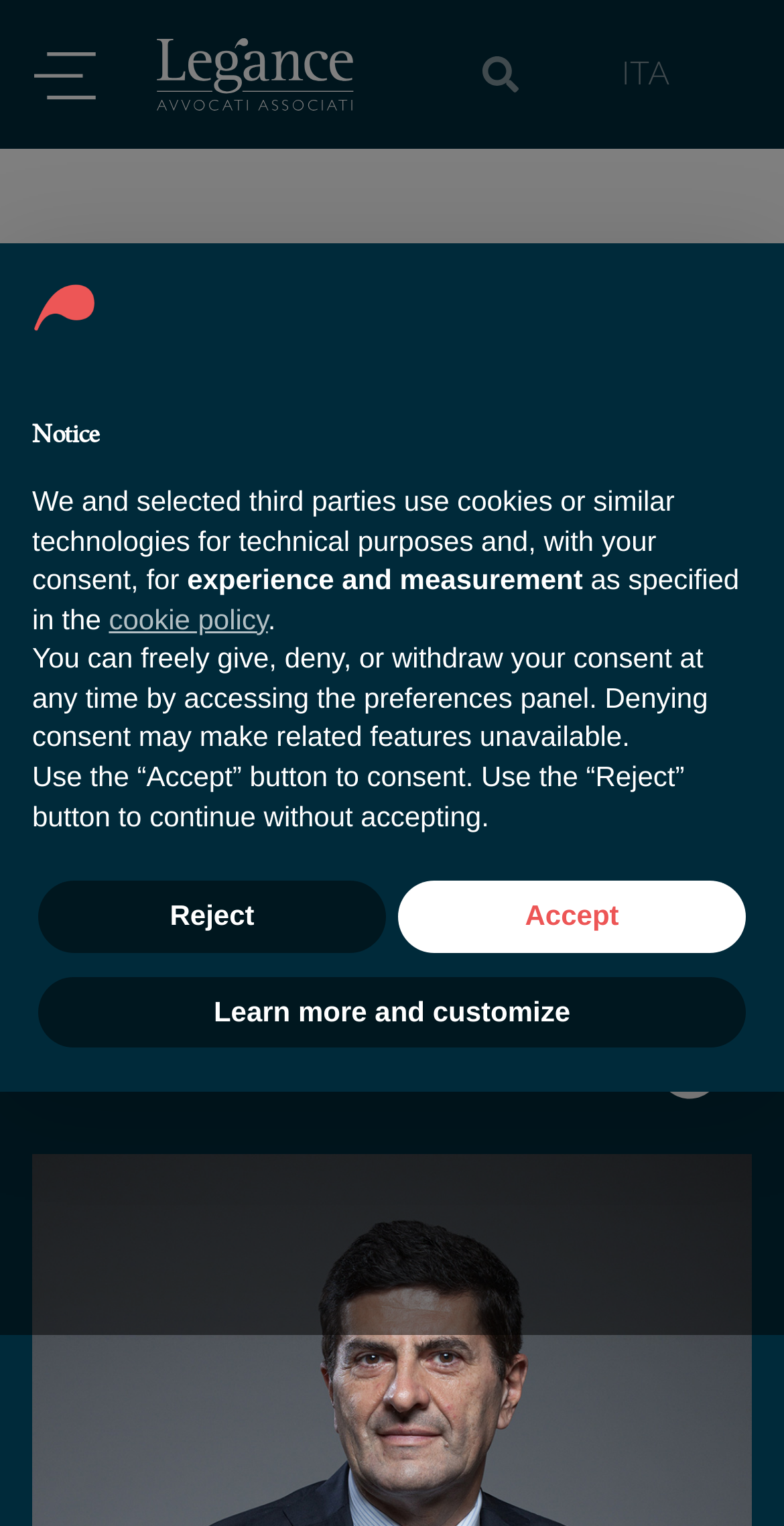Please provide the bounding box coordinate of the region that matches the element description: .a{fill:#fff} Legance. Coordinates should be in the format (top-left x, top-left y, bottom-right x, bottom-right y) and all values should be between 0 and 1.

[0.201, 0.033, 0.452, 0.06]